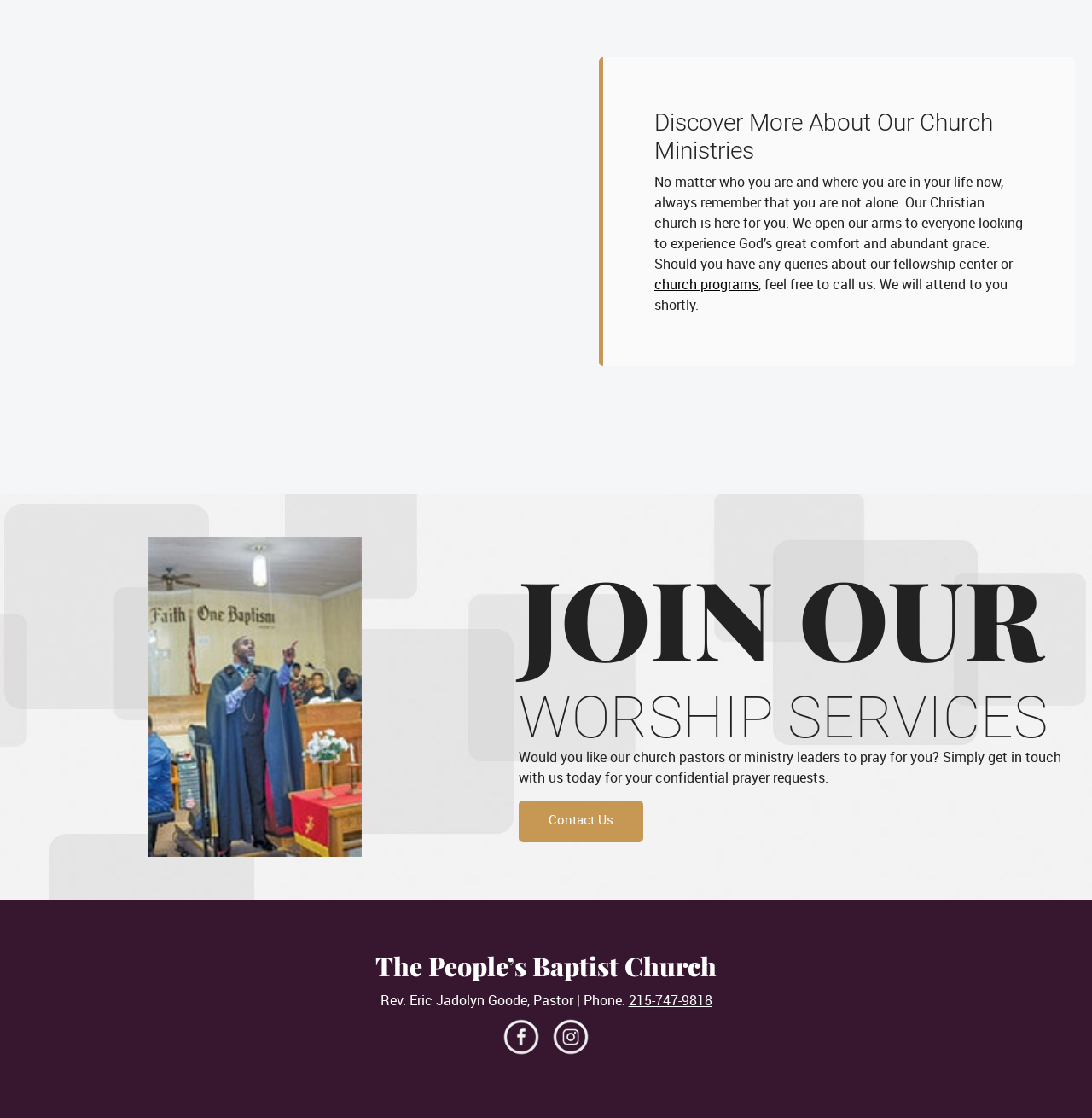Using the information from the screenshot, answer the following question thoroughly:
How can I contact the church for prayer requests?

I found the answer by looking at the link element with the text 'Contact Us' located in the middle of the webpage, which is associated with the static text element that says 'Would you like our church pastors or ministry leaders to pray for you? Simply get in touch with us today for your confidential prayer requests.'